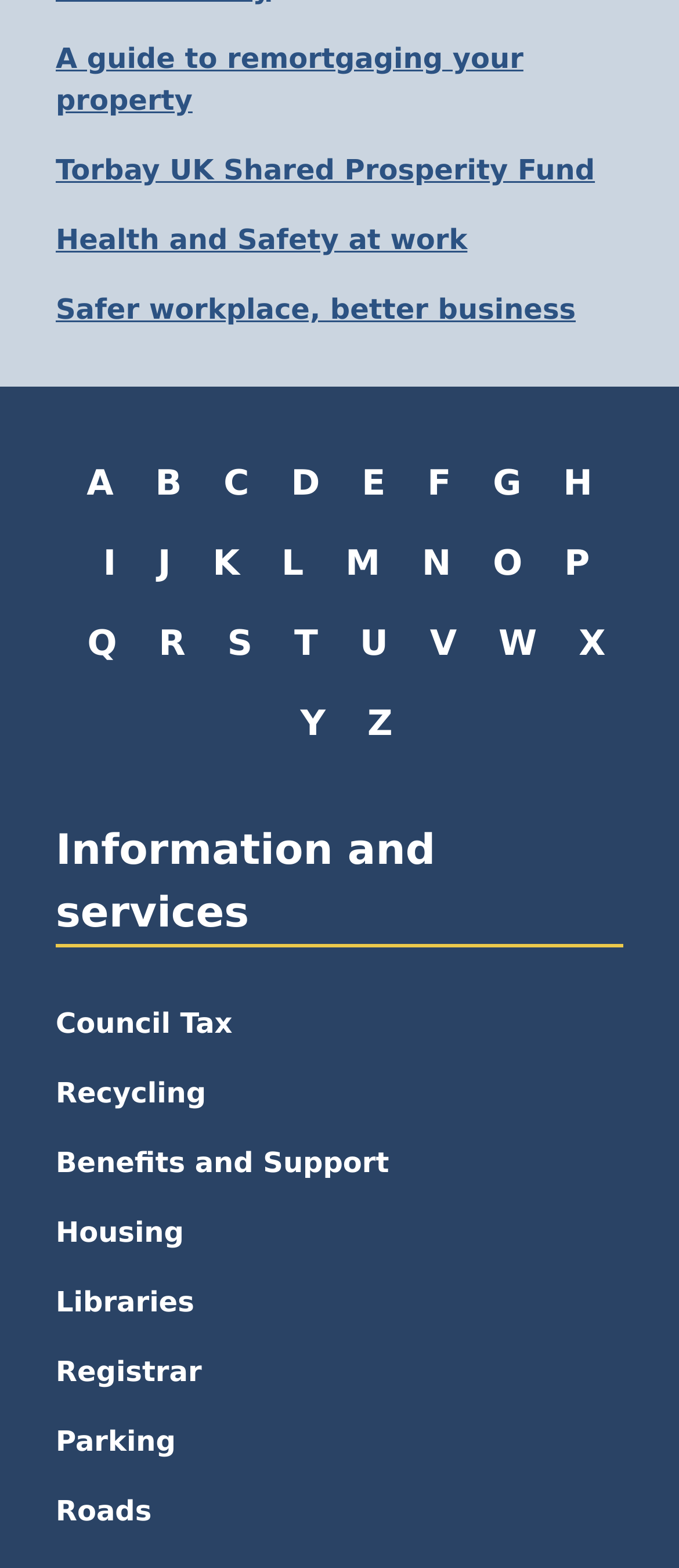Given the description Registrar, predict the bounding box coordinates of the UI element. Ensure the coordinates are in the format (top-left x, top-left y, bottom-right x, bottom-right y) and all values are between 0 and 1.

[0.082, 0.862, 0.297, 0.889]